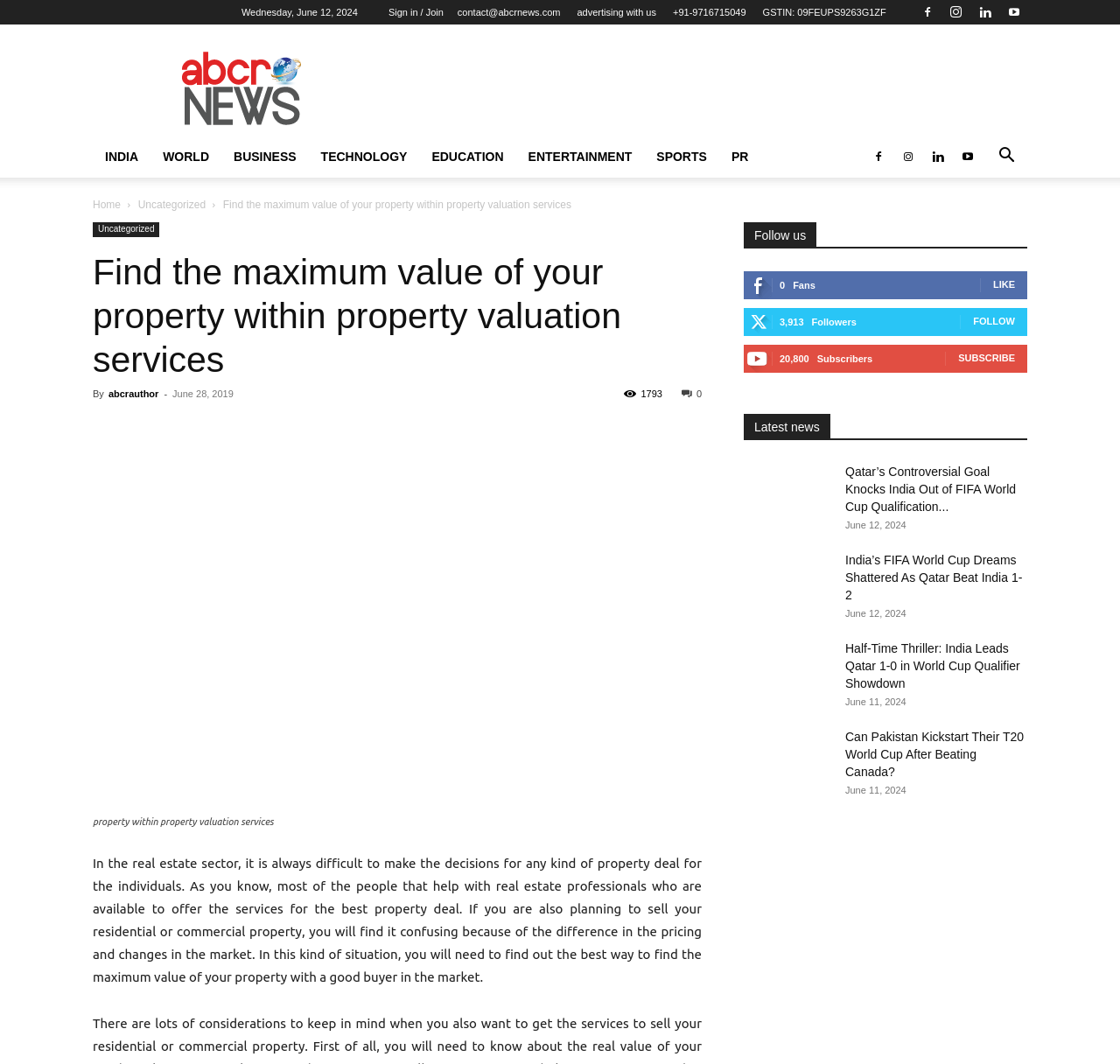Provide an in-depth caption for the contents of the webpage.

This webpage appears to be a news article page from AbcrNews, with a focus on real estate and sports news. At the top of the page, there are several links and icons, including social media links, a search button, and a sign-in/join link. Below this, there is a horizontal menu with links to different sections of the website, including "Home", "Uncategorized", and various sports categories.

The main content of the page is divided into two sections. On the left, there is a news article titled "Find the maximum value of your property within property valuation services", which discusses the challenges of making decisions in the real estate sector. Below this article, there are several social media links and a figure with a caption.

On the right side of the page, there is a section titled "Latest news" with several news articles related to sports, including articles about India vs Qatar and Canada vs Pakistan. Each article has a heading, a brief summary, and an image. Below each article, there is a timestamp indicating when the article was published.

At the bottom of the page, there is a section titled "Follow us" with links to the website's social media profiles and statistics about the number of fans, followers, and subscribers.